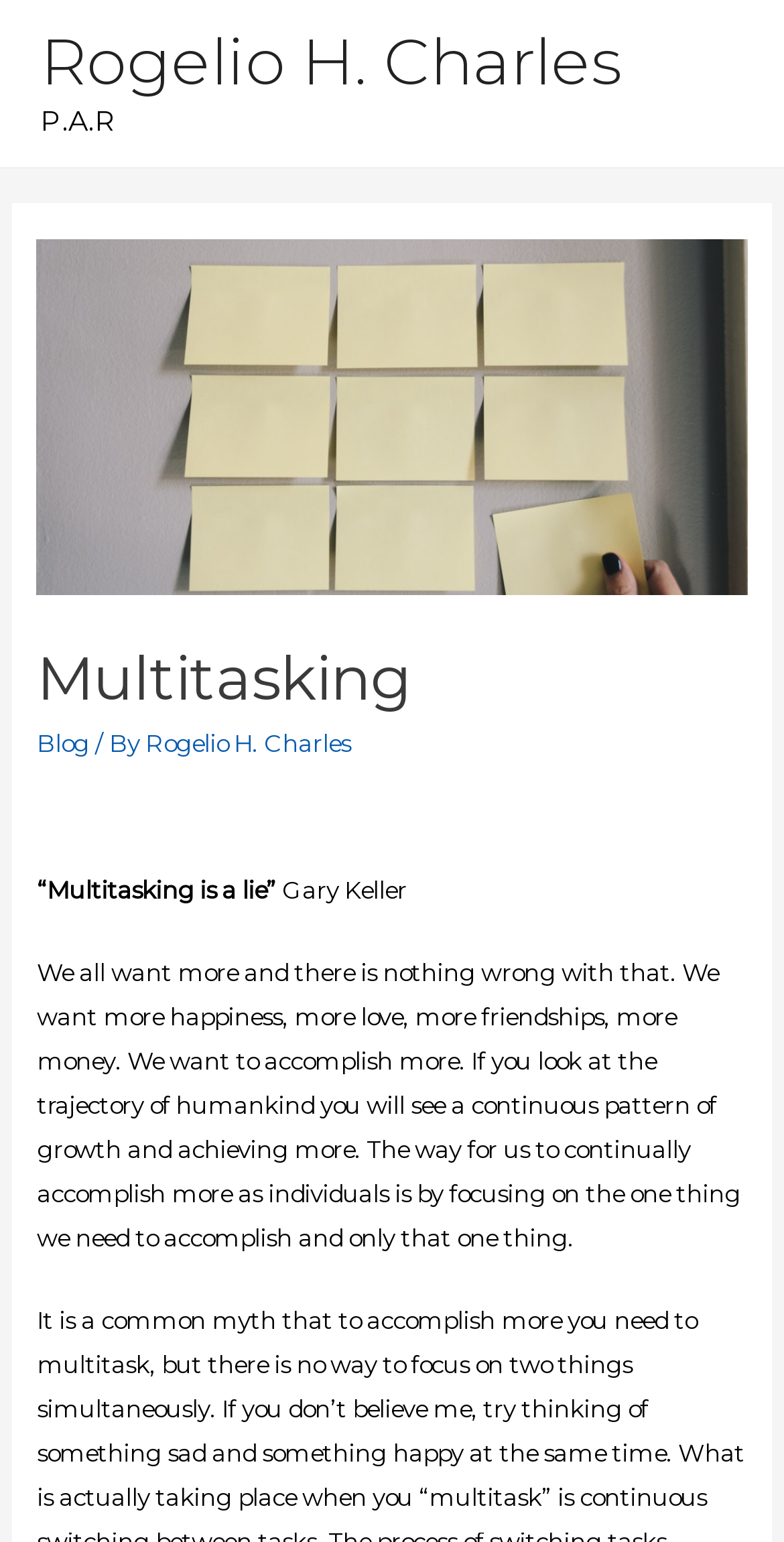Find the UI element described as: "Rogelio H. Charles" and predict its bounding box coordinates. Ensure the coordinates are four float numbers between 0 and 1, [left, top, right, bottom].

[0.185, 0.473, 0.447, 0.491]